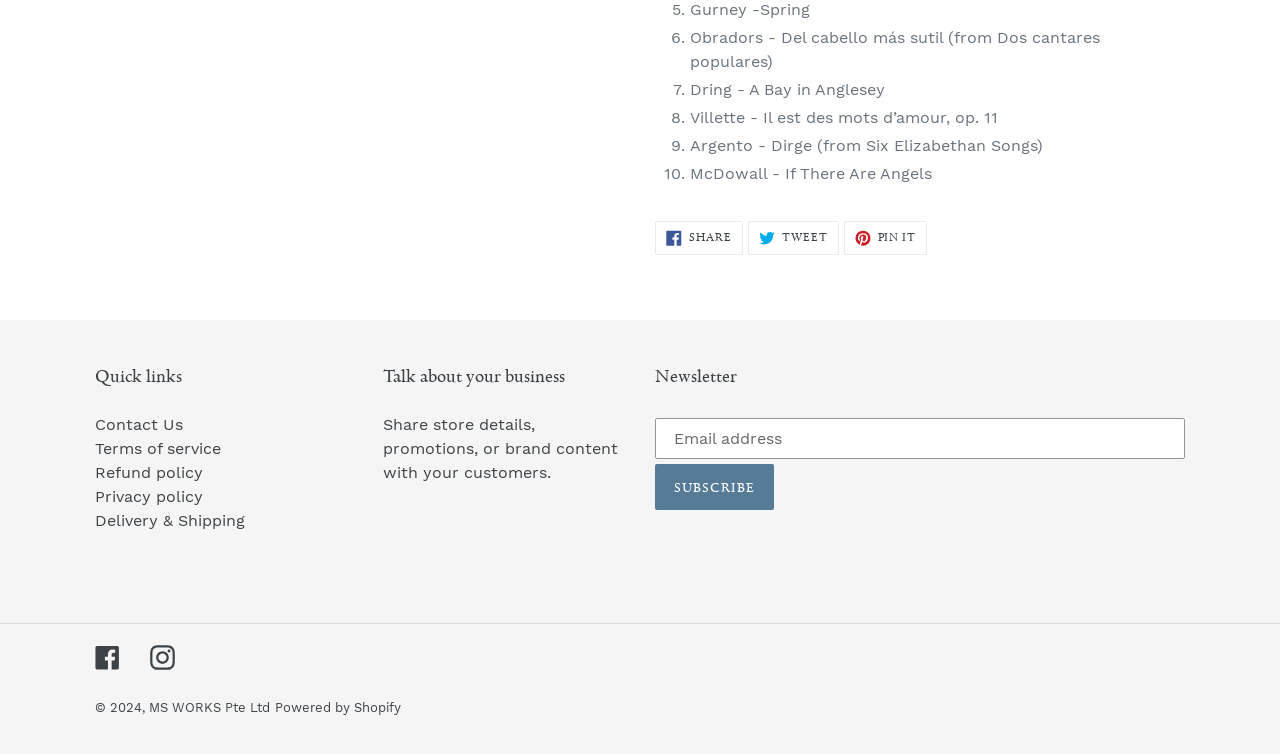How many quick links are there?
Look at the image and provide a short answer using one word or a phrase.

6